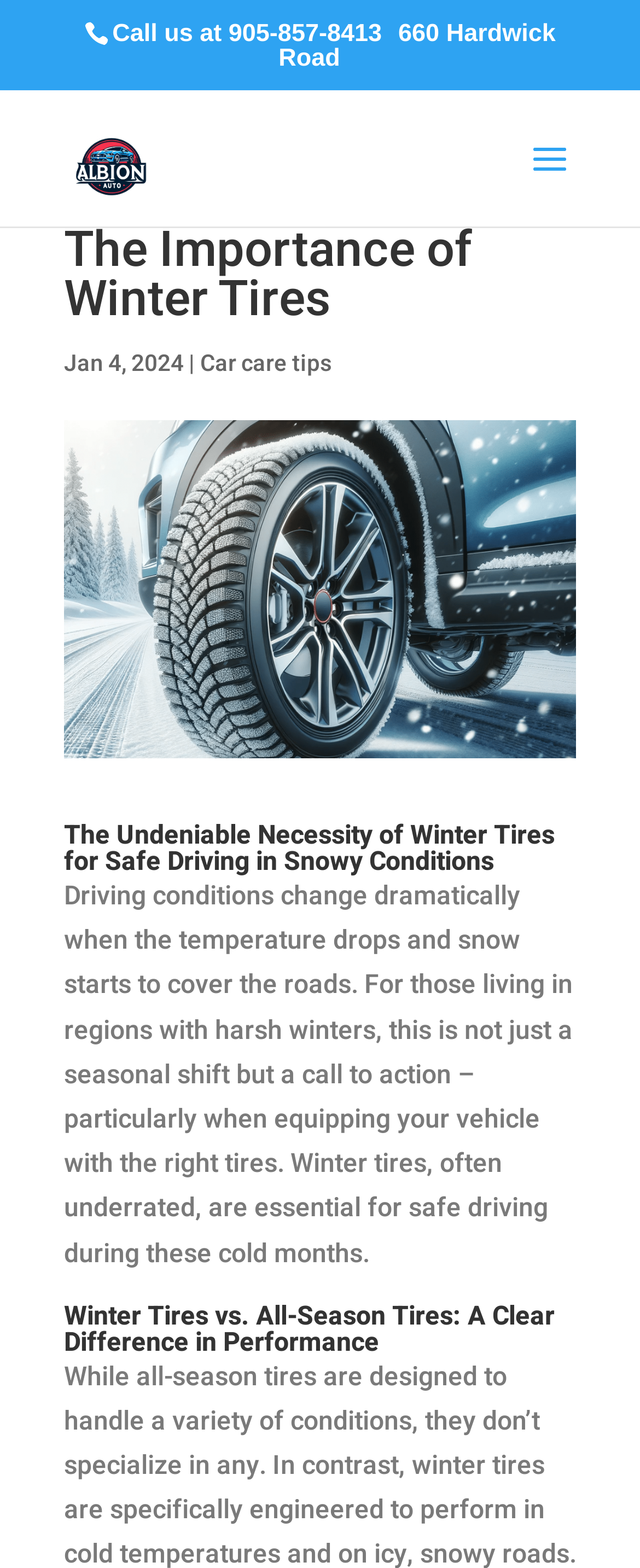Show the bounding box coordinates for the HTML element as described: "Car care tips".

[0.313, 0.221, 0.518, 0.243]